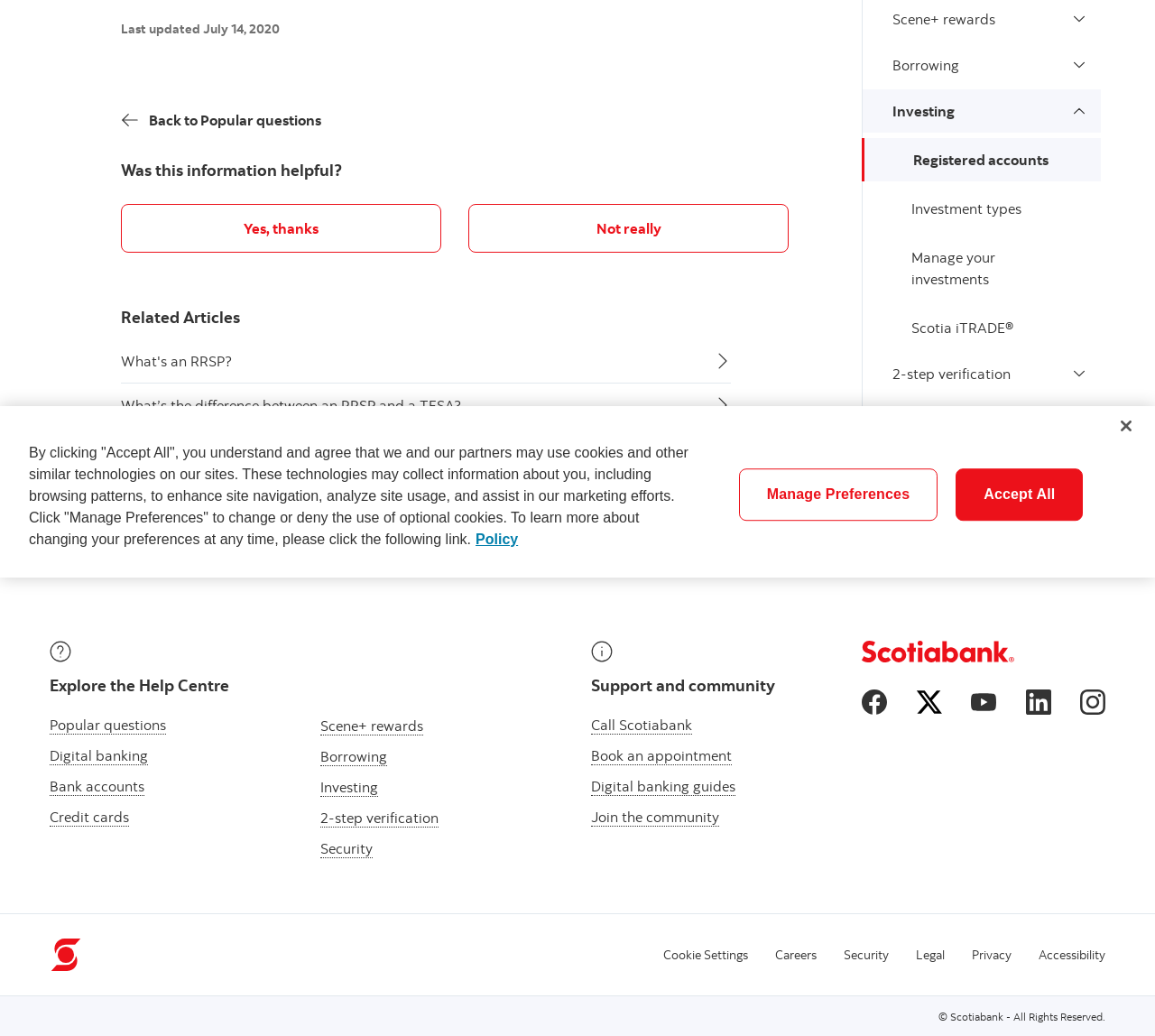Determine the bounding box of the UI element mentioned here: "What's an RRSP?". The coordinates must be in the format [left, top, right, bottom] with values ranging from 0 to 1.

[0.105, 0.328, 0.633, 0.369]